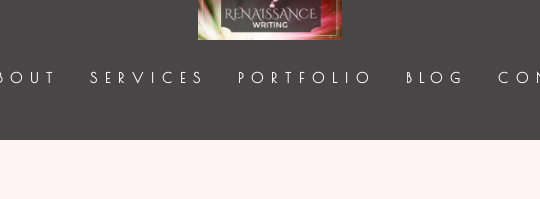What is the focus of the design elements?
Provide a short answer using one word or a brief phrase based on the image.

Artistic writing